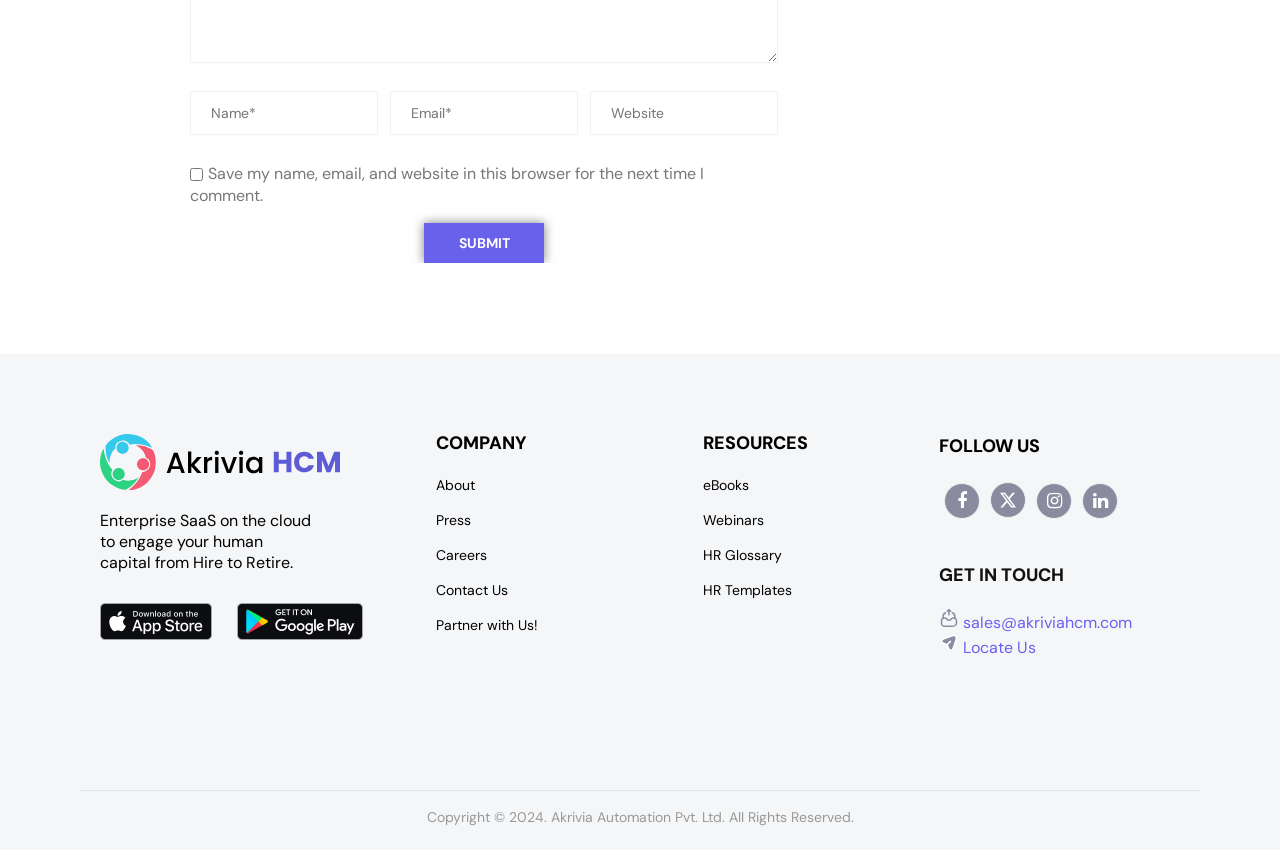Using the element description: "eBooks", determine the bounding box coordinates for the specified UI element. The coordinates should be four float numbers between 0 and 1, [left, top, right, bottom].

[0.549, 0.563, 0.585, 0.579]